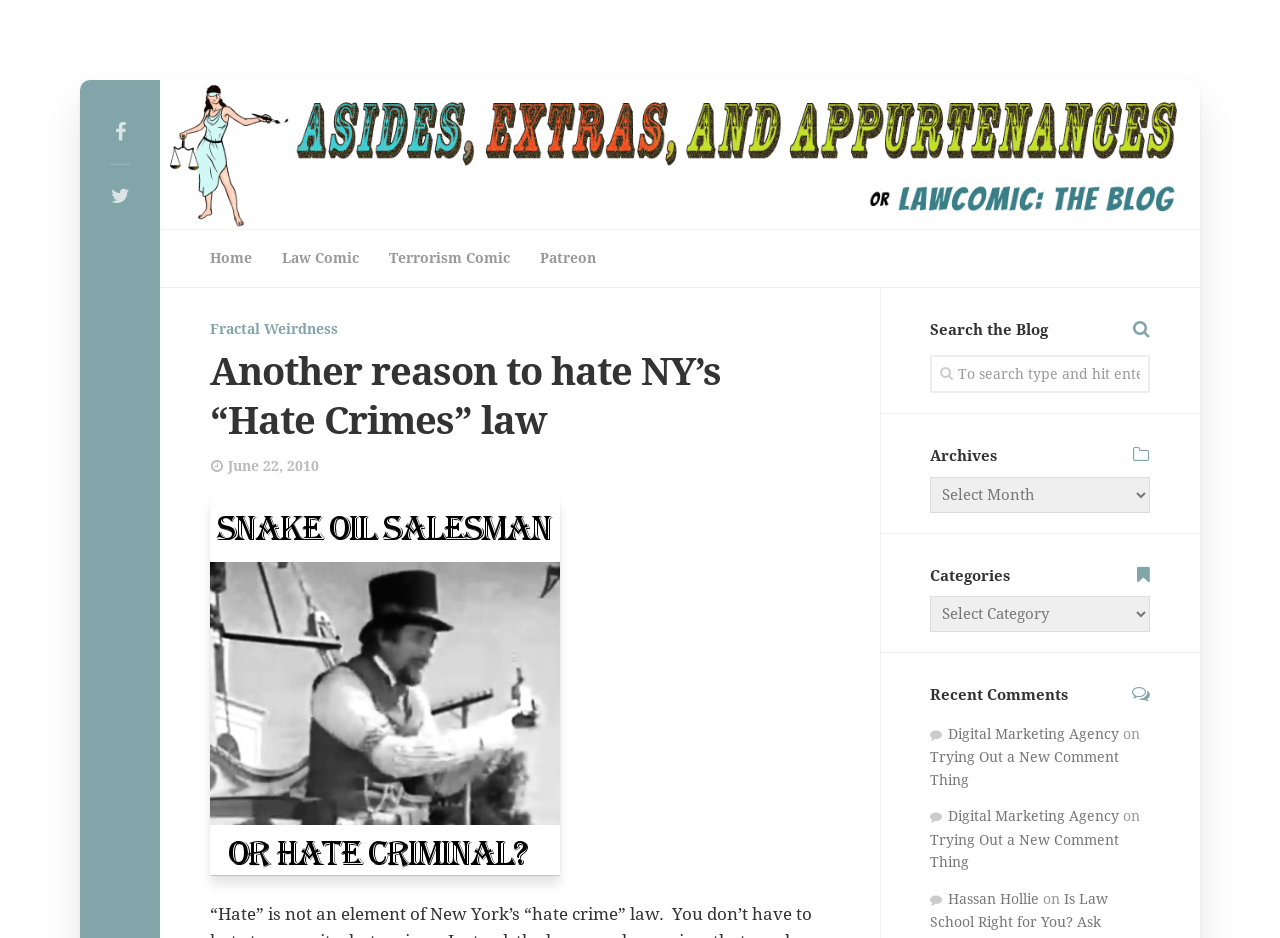Detail the features and information presented on the webpage.

This webpage appears to be a blog post discussing New York's "Hate Crimes" law. At the top, there is a heading that reads "Another reason to hate NY's “Hate Crimes” law" followed by a date, "June 22, 2010". Below the heading, there is a link to an image labeled "snake_oil_hate_criminal" which takes up a significant portion of the page.

On the top left, there are several links to other pages, including "Home", "Law Comic", "Terrorism Comic", and "Patreon". There are also two social media links, represented by icons, located above these links.

On the right side of the page, there is a search bar with a heading that reads "Search the Blog" and a textbox where users can input their search queries. Below the search bar, there are several headings, including "Archives", "Categories", and "Recent Comments", each with a corresponding dropdown menu or combobox.

At the bottom of the page, there are several links to recent comments, including "Digital Marketing Agency" and "Trying Out a New Comment Thing", each with a label indicating the date they were posted. There is also a link to a user's profile, "Hassan Hollie", with a label indicating the date of their comment.